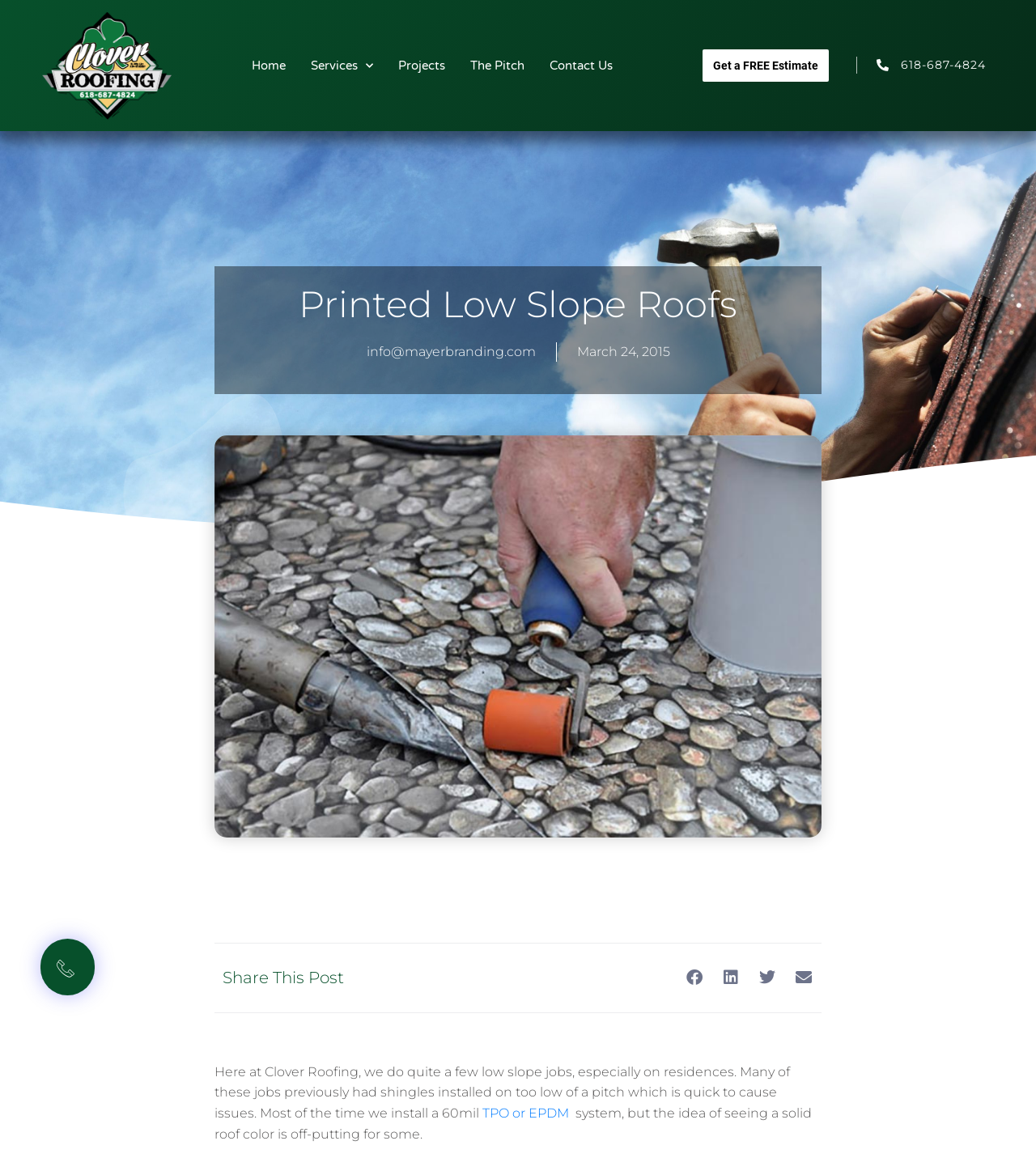Specify the bounding box coordinates of the area to click in order to execute this command: 'Click the 'Get a FREE Estimate' link'. The coordinates should consist of four float numbers ranging from 0 to 1, and should be formatted as [left, top, right, bottom].

[0.678, 0.043, 0.8, 0.071]